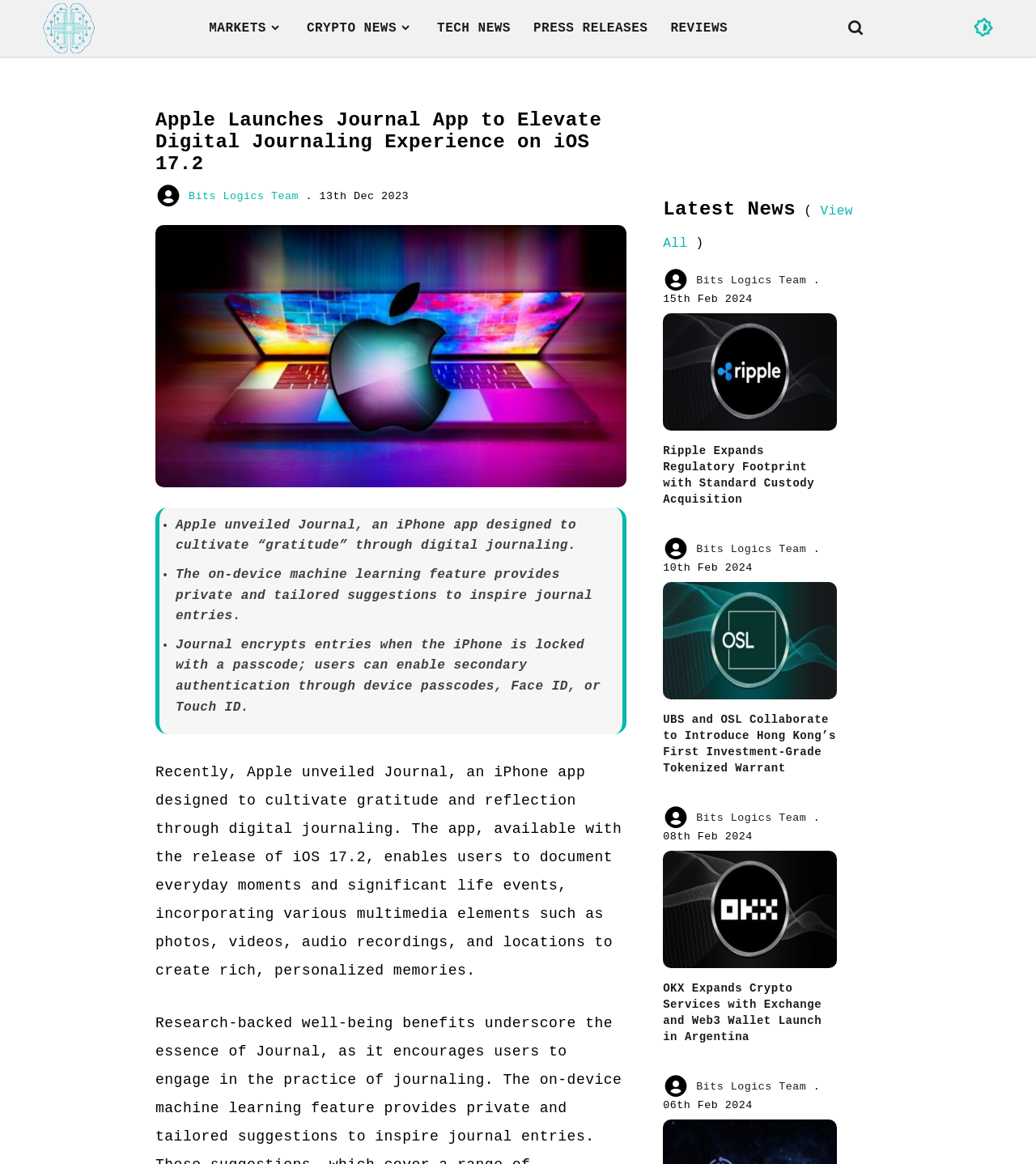Determine the bounding box for the HTML element described here: "Terms & Conditions". The coordinates should be given as [left, top, right, bottom] with each number being a float between 0 and 1.

None